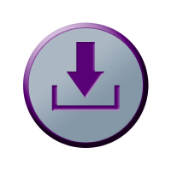What is the purpose of the button?
Refer to the image and provide a one-word or short phrase answer.

To initiate a file download